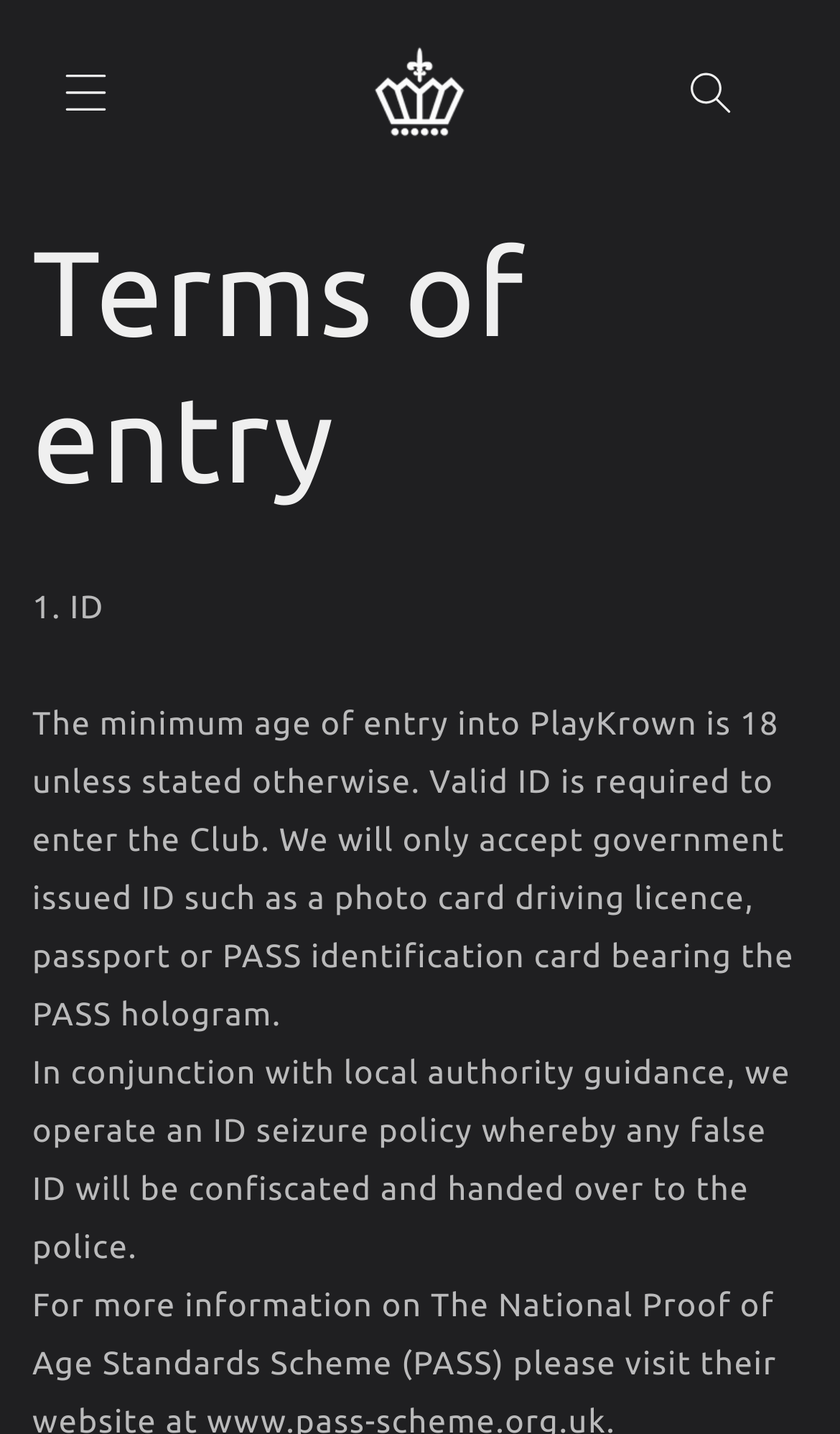Predict the bounding box coordinates of the UI element that matches this description: "aria-label="Menu"". The coordinates should be in the format [left, top, right, bottom] with each value between 0 and 1.

[0.046, 0.032, 0.159, 0.098]